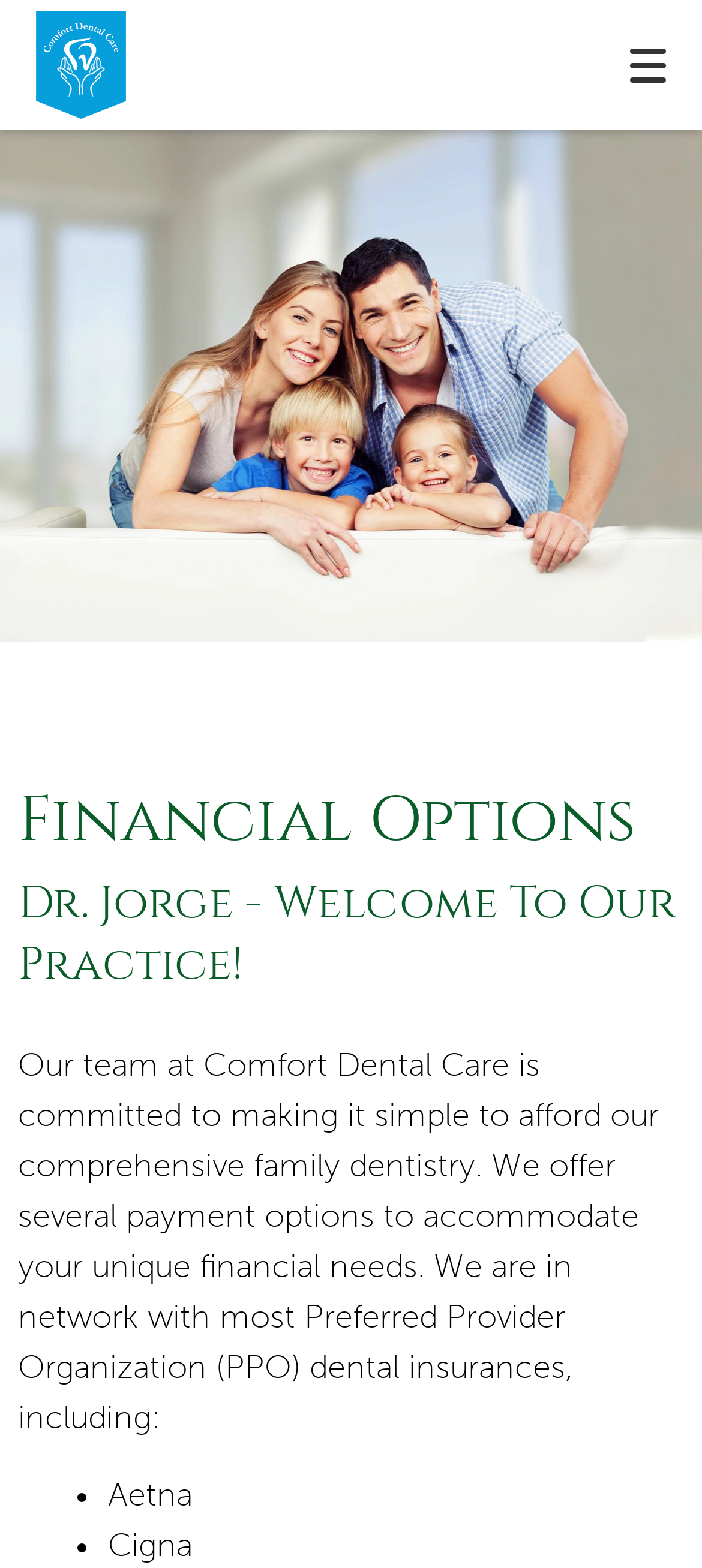What is the name of the dental practice?
Answer with a single word or short phrase according to what you see in the image.

Comfort Dental Care